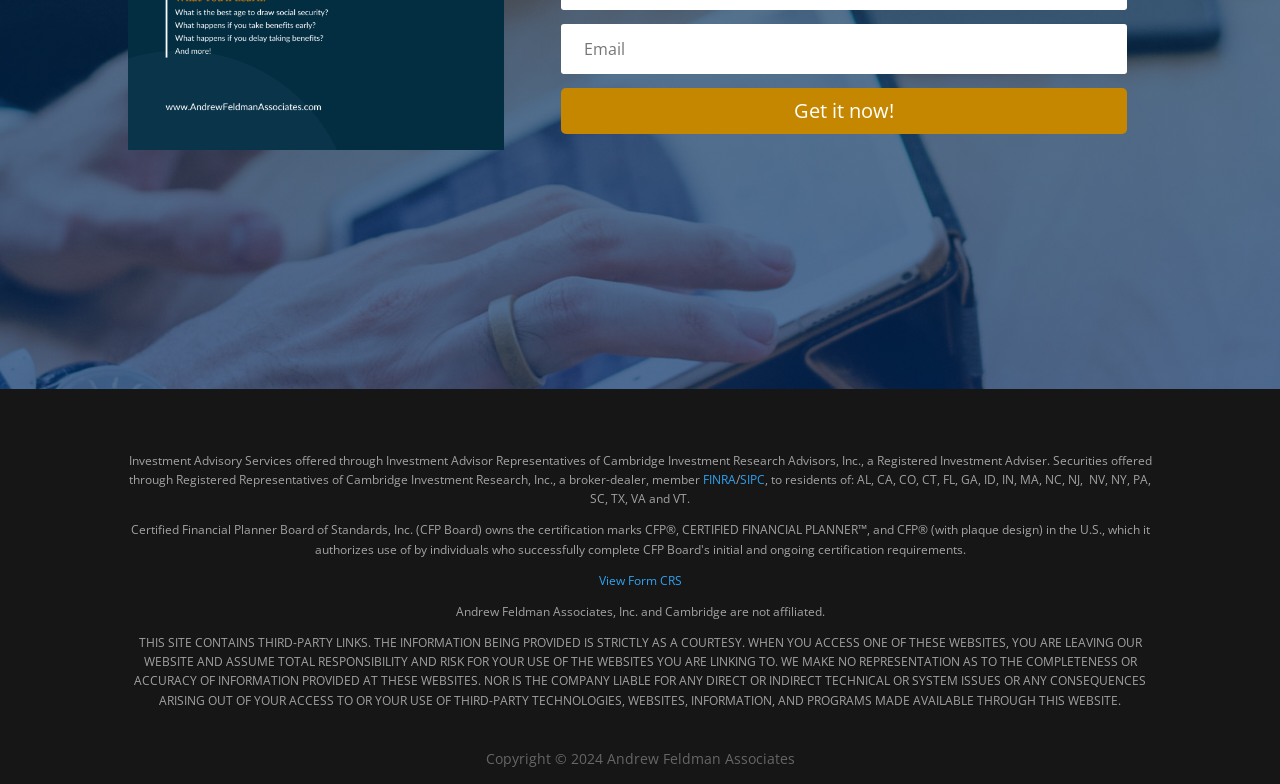Given the following UI element description: "SIPC", find the bounding box coordinates in the webpage screenshot.

[0.578, 0.601, 0.598, 0.622]